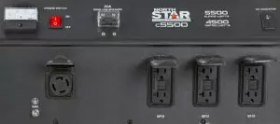What safety feature is included in the generator?
Please interpret the details in the image and answer the question thoroughly.

The generator is designed with safety in mind, featuring an overload protection circuit breaker, which enhances safety and functionality for users, especially in rugged environments.